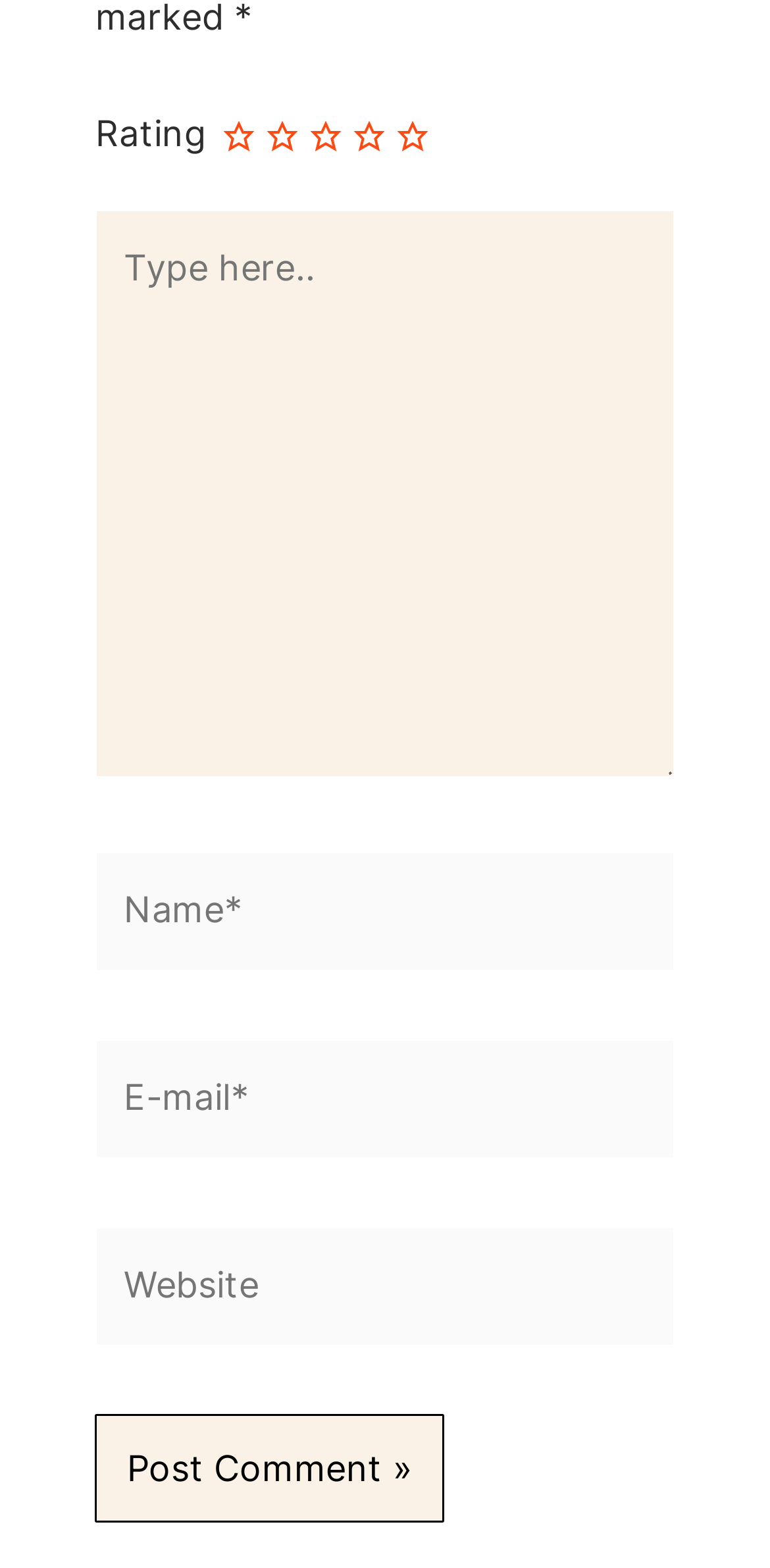Please determine the bounding box coordinates of the clickable area required to carry out the following instruction: "Enter your name". The coordinates must be four float numbers between 0 and 1, represented as [left, top, right, bottom].

[0.124, 0.542, 0.876, 0.62]